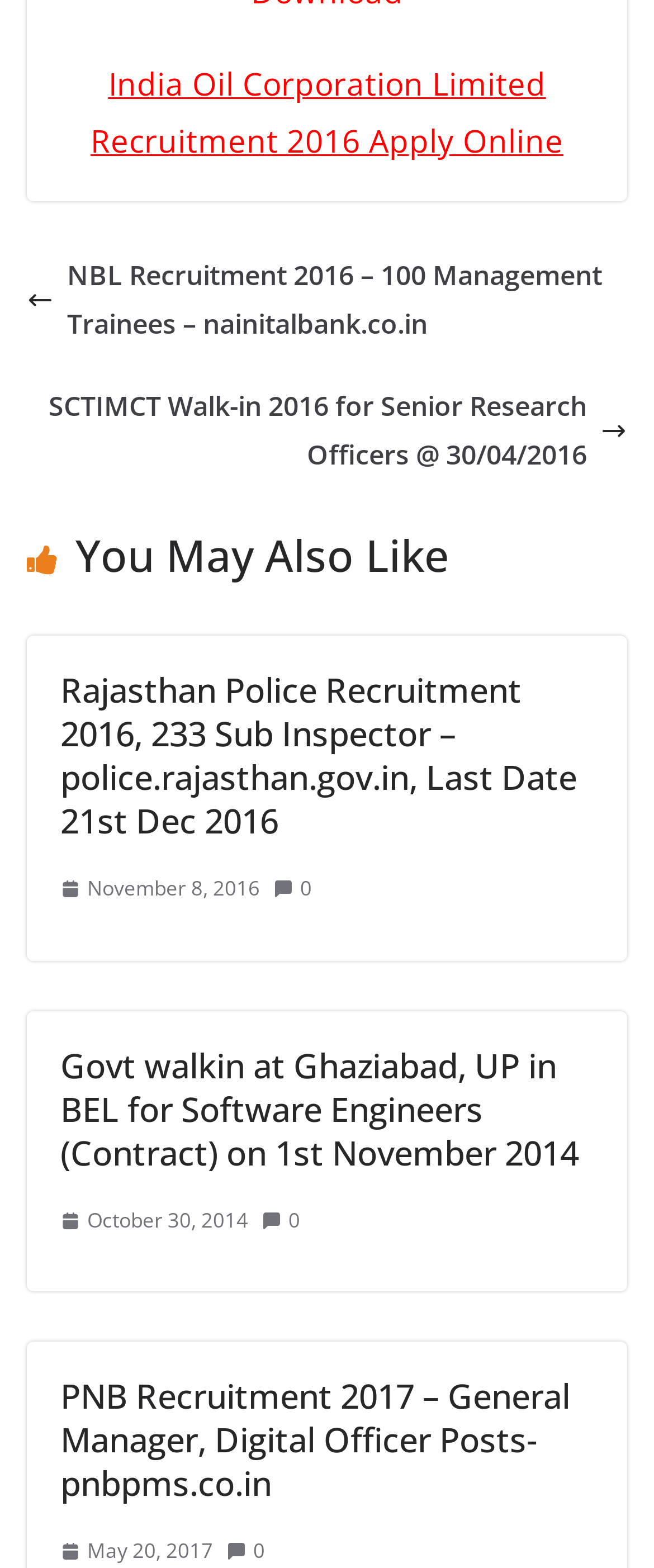Answer the question in a single word or phrase:
What is the date of the walk-in for Senior Research Officers at SCTIMCT?

30/04/2016